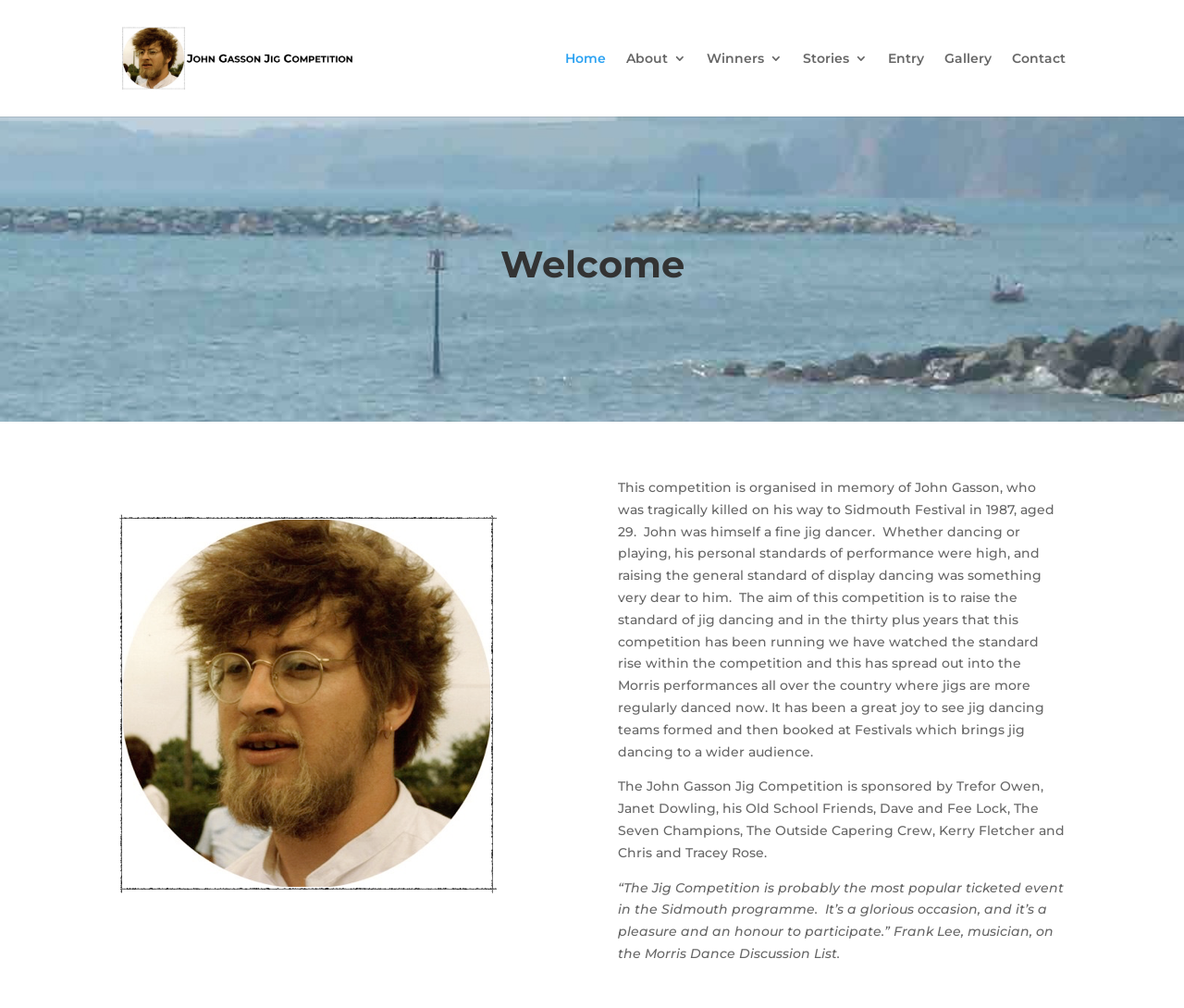Extract the bounding box coordinates for the UI element described as: "Stories".

[0.678, 0.051, 0.733, 0.116]